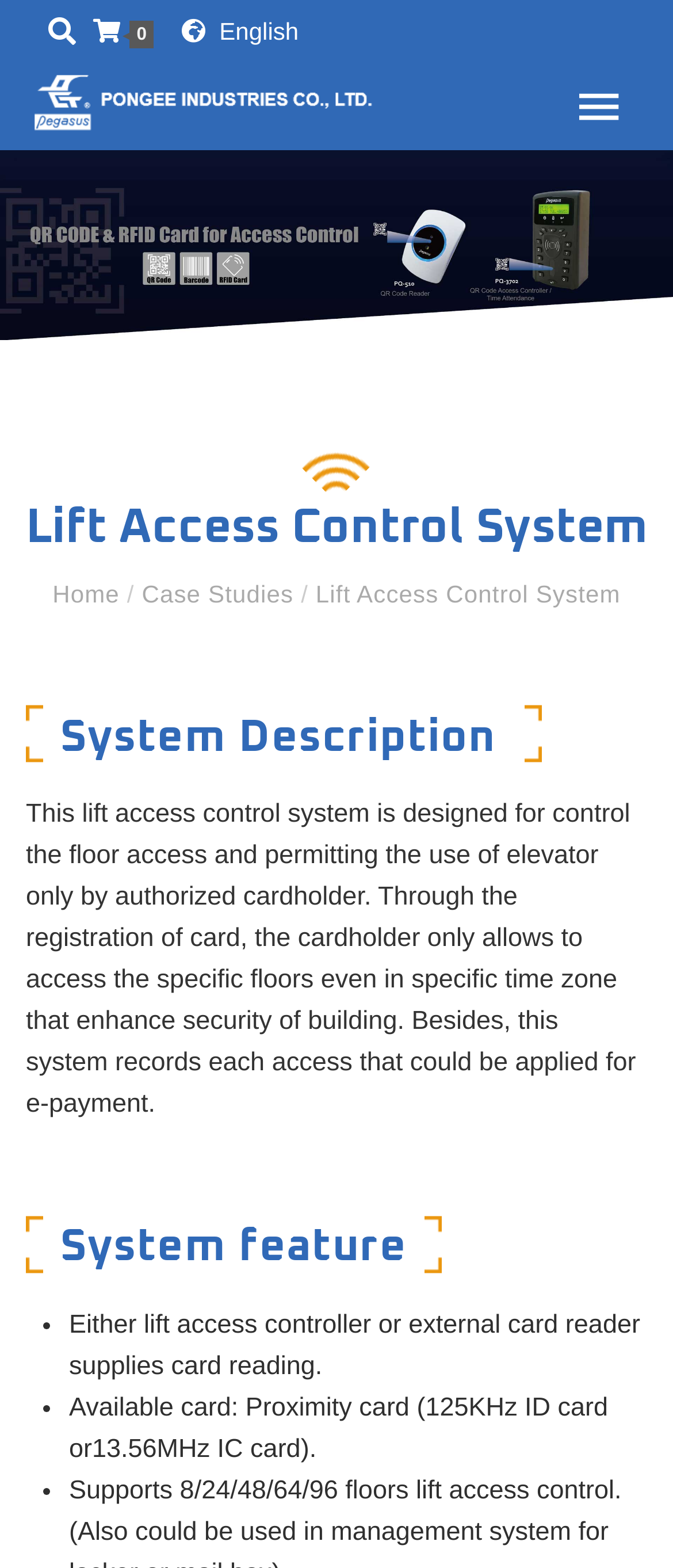How does the system record access?
From the details in the image, answer the question comprehensively.

According to the system description, the system records each access, which can be applied for e-payment, indicating that the system keeps a log of all access events.